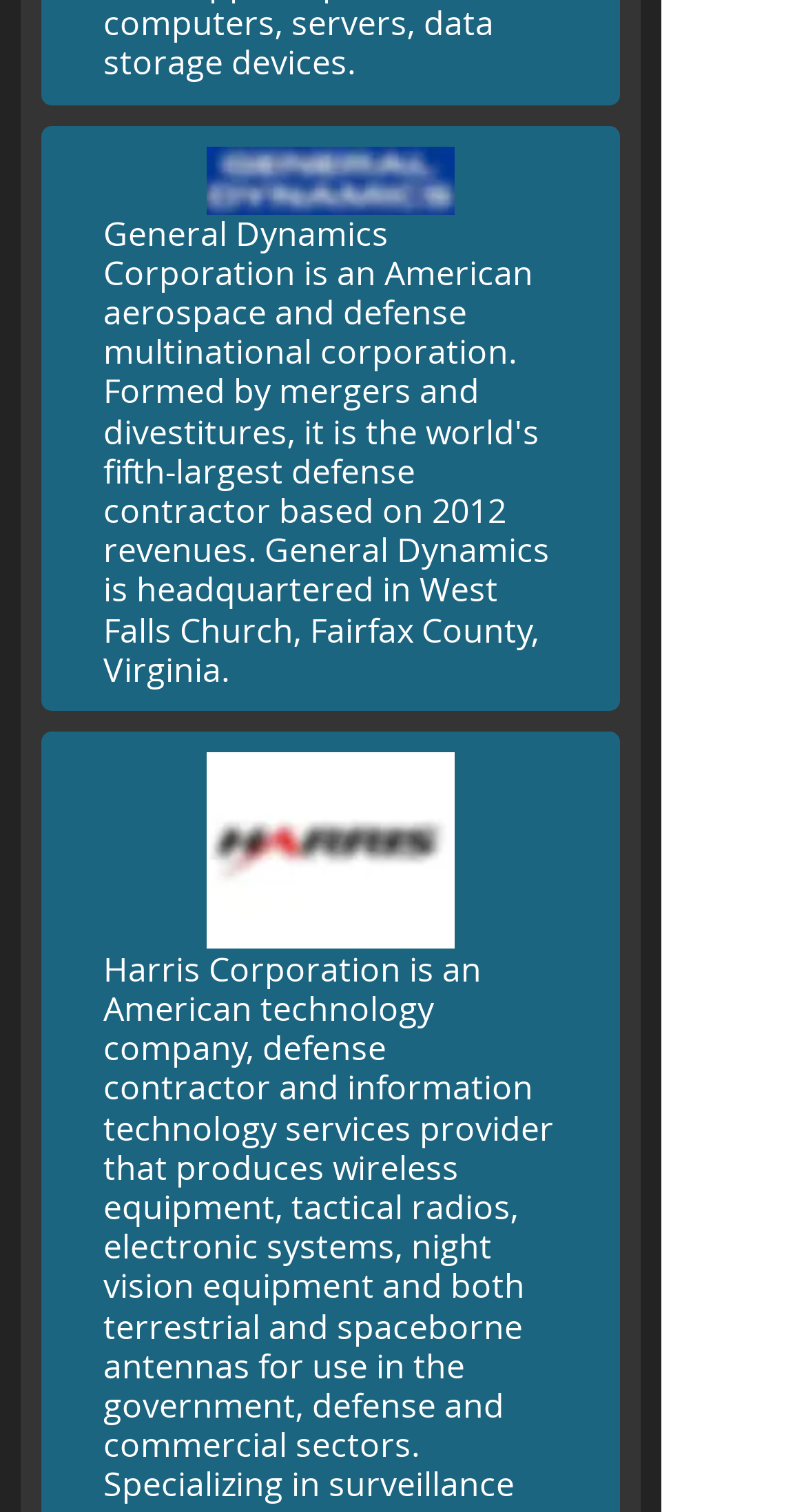Where is General Dynamics Corporation headquartered?
Please use the image to provide an in-depth answer to the question.

I found this answer by reading the heading that mentions the headquarters of General Dynamics Corporation. The heading states that the company is headquartered in West Falls Church, Fairfax County, Virginia.